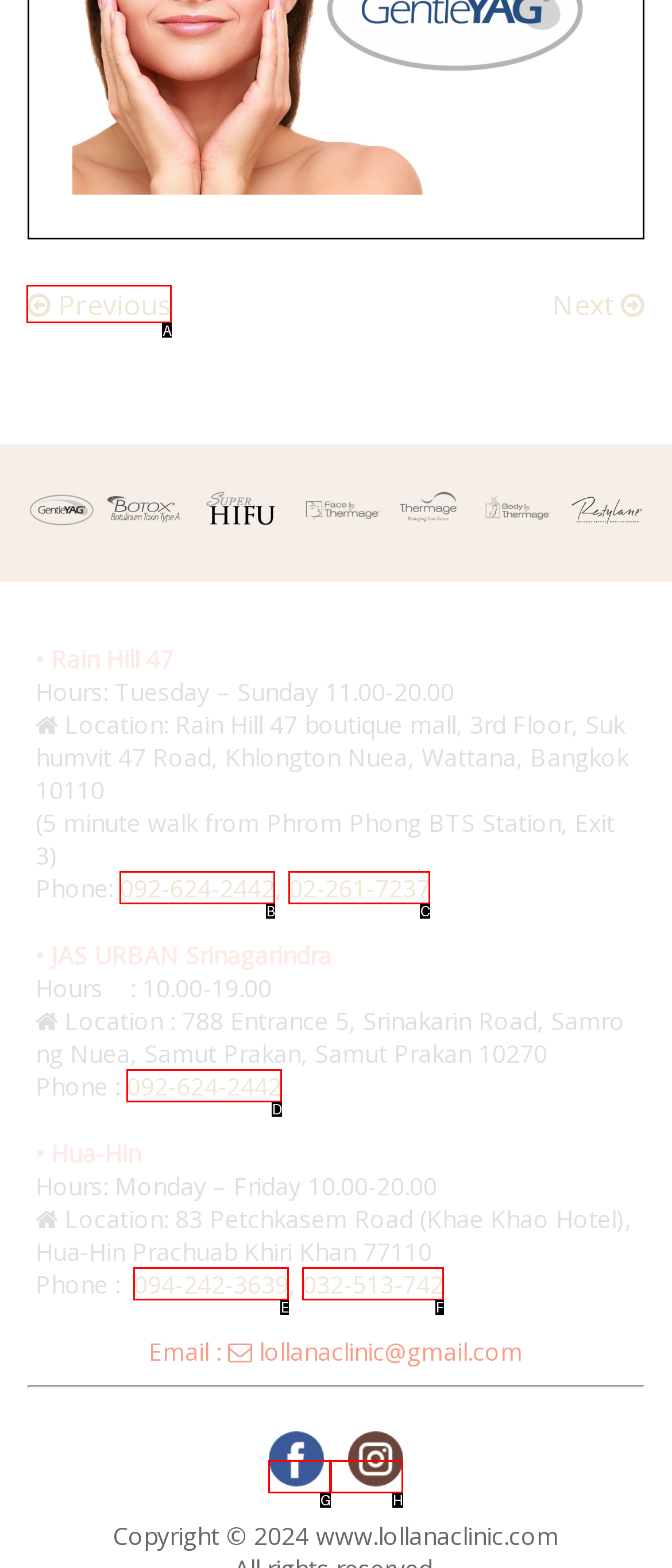Match the option to the description: 094-242-3639
State the letter of the correct option from the available choices.

E